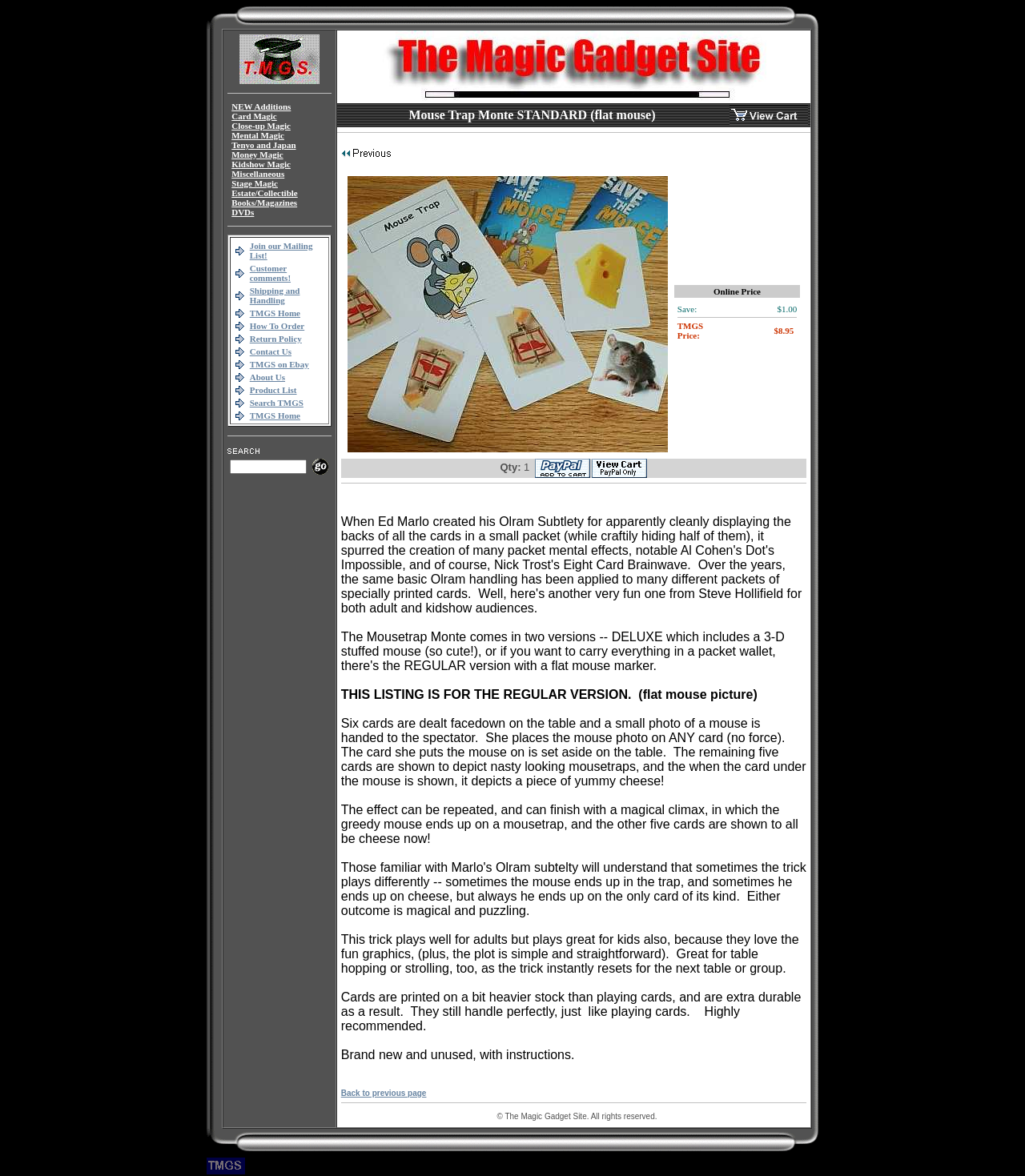What is the purpose of the link 'Join our Mailing List!'?
Look at the screenshot and give a one-word or phrase answer.

To join the mailing list